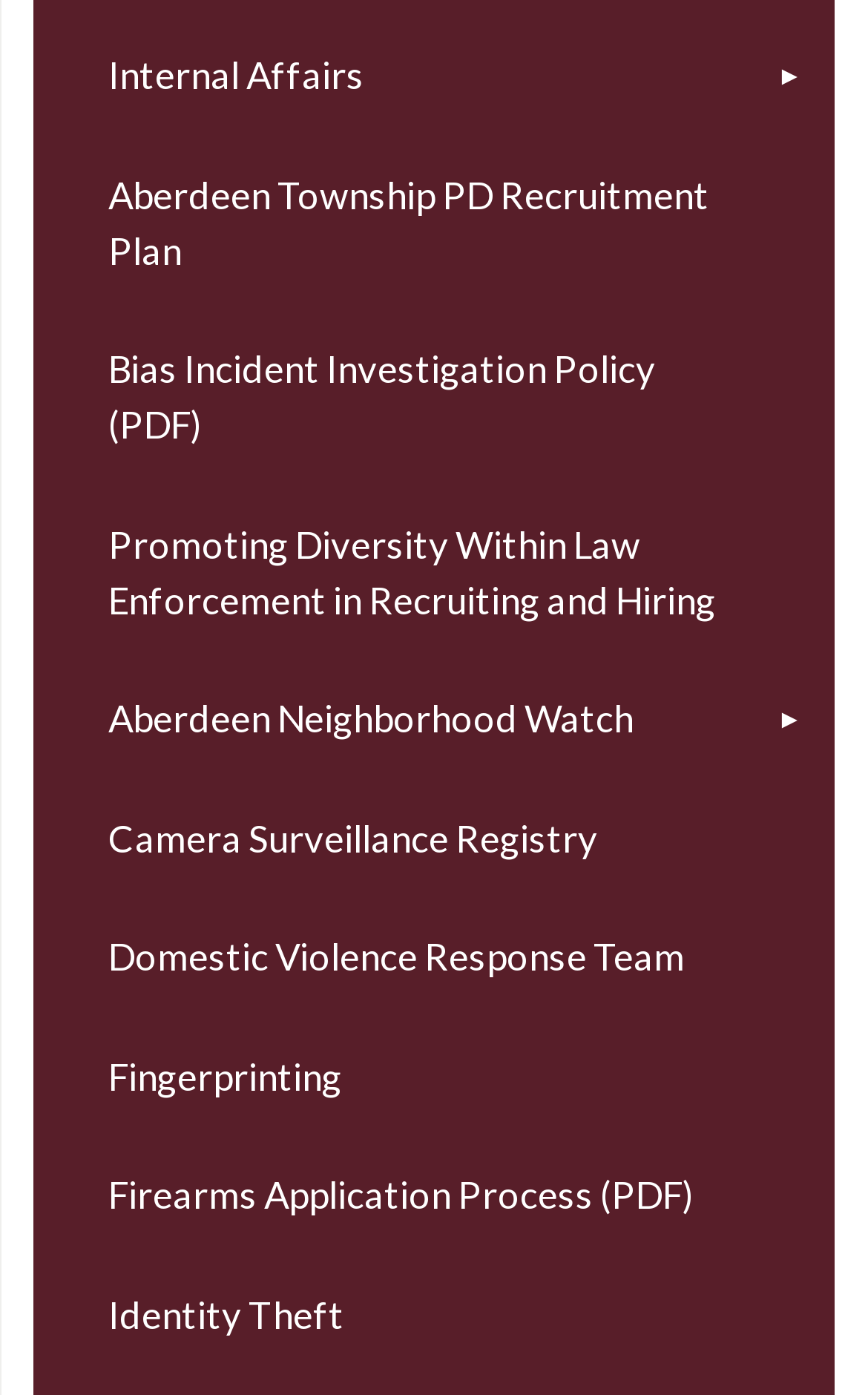Determine the bounding box coordinates of the area to click in order to meet this instruction: "View Aberdeen Neighborhood Watch".

[0.039, 0.474, 0.961, 0.56]